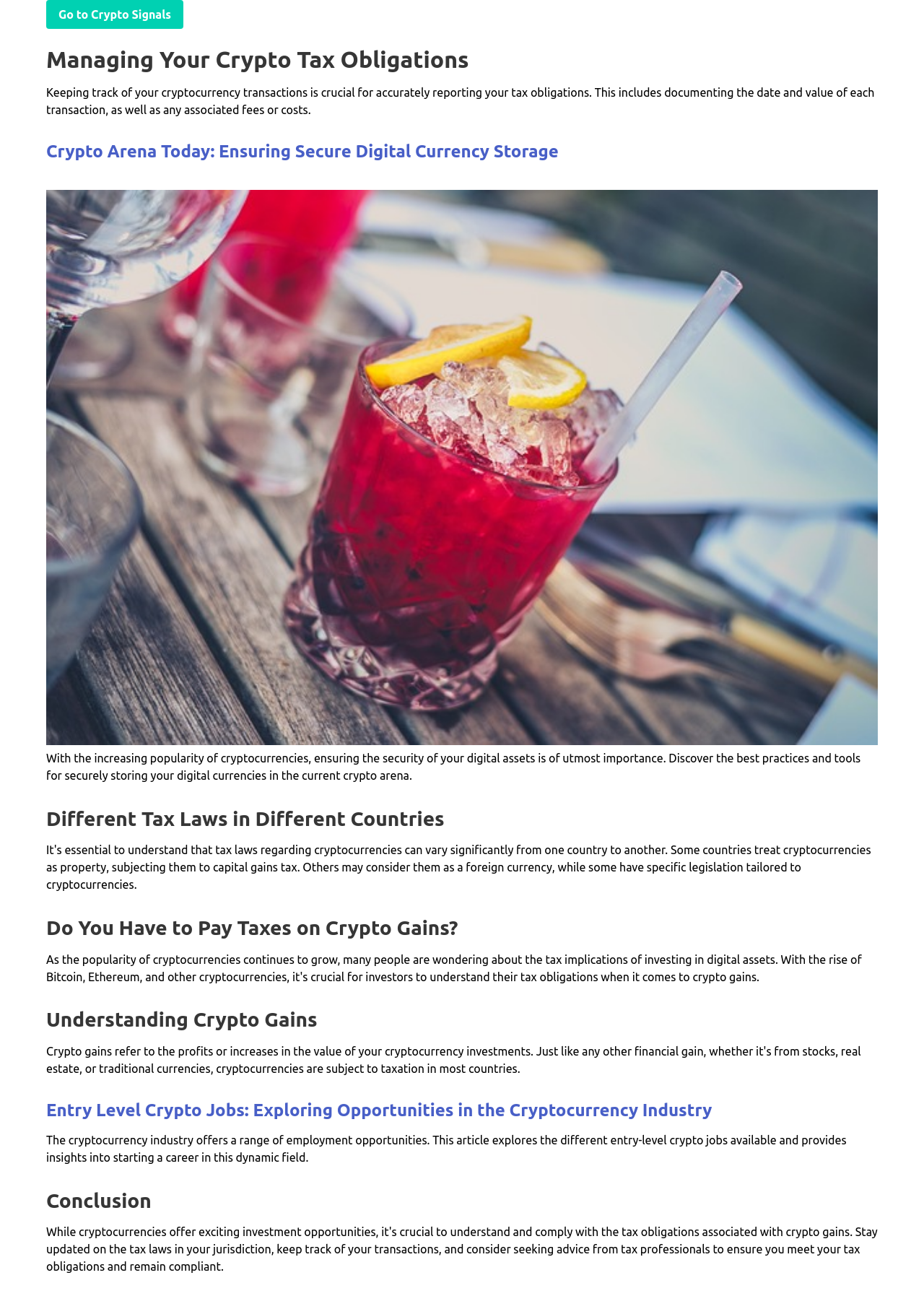Using the element description Go to Crypto Signals, predict the bounding box coordinates for the UI element. Provide the coordinates in (top-left x, top-left y, bottom-right x, bottom-right y) format with values ranging from 0 to 1.

[0.05, 0.0, 0.198, 0.022]